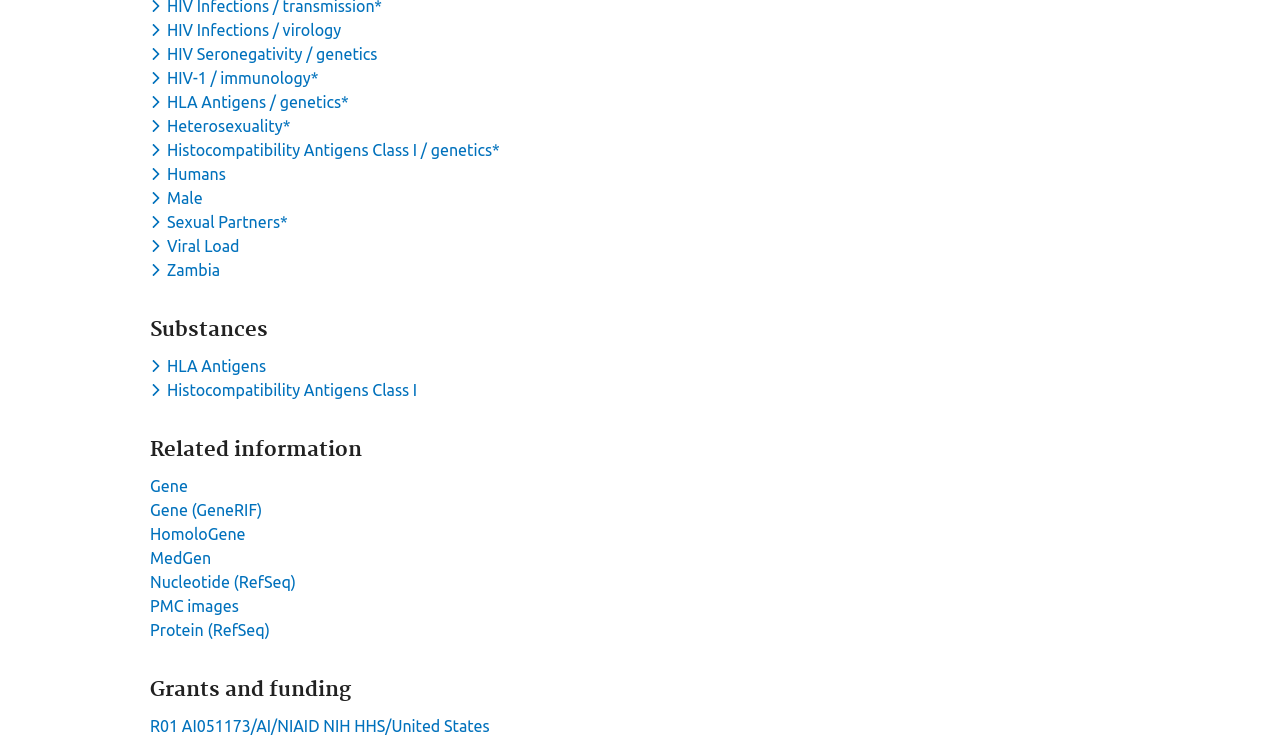Respond with a single word or phrase for the following question: 
What is the category of the section that contains the 'HLA Antigens' button?

Substances